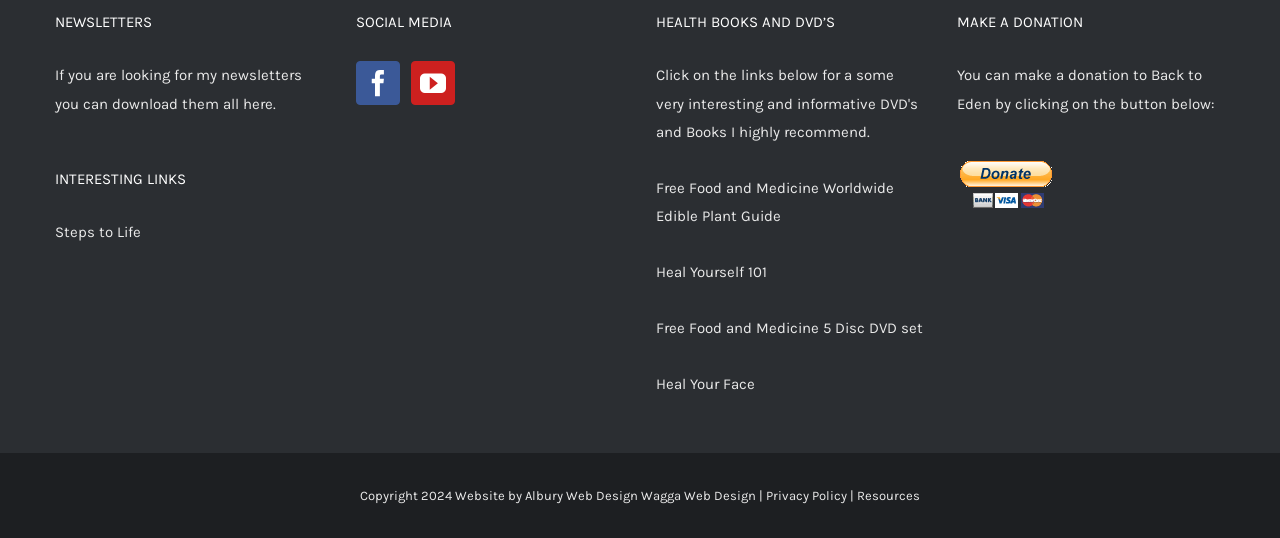Determine the bounding box coordinates for the UI element with the following description: "aria-label="Facebook"". The coordinates should be four float numbers between 0 and 1, represented as [left, top, right, bottom].

[0.278, 0.114, 0.312, 0.196]